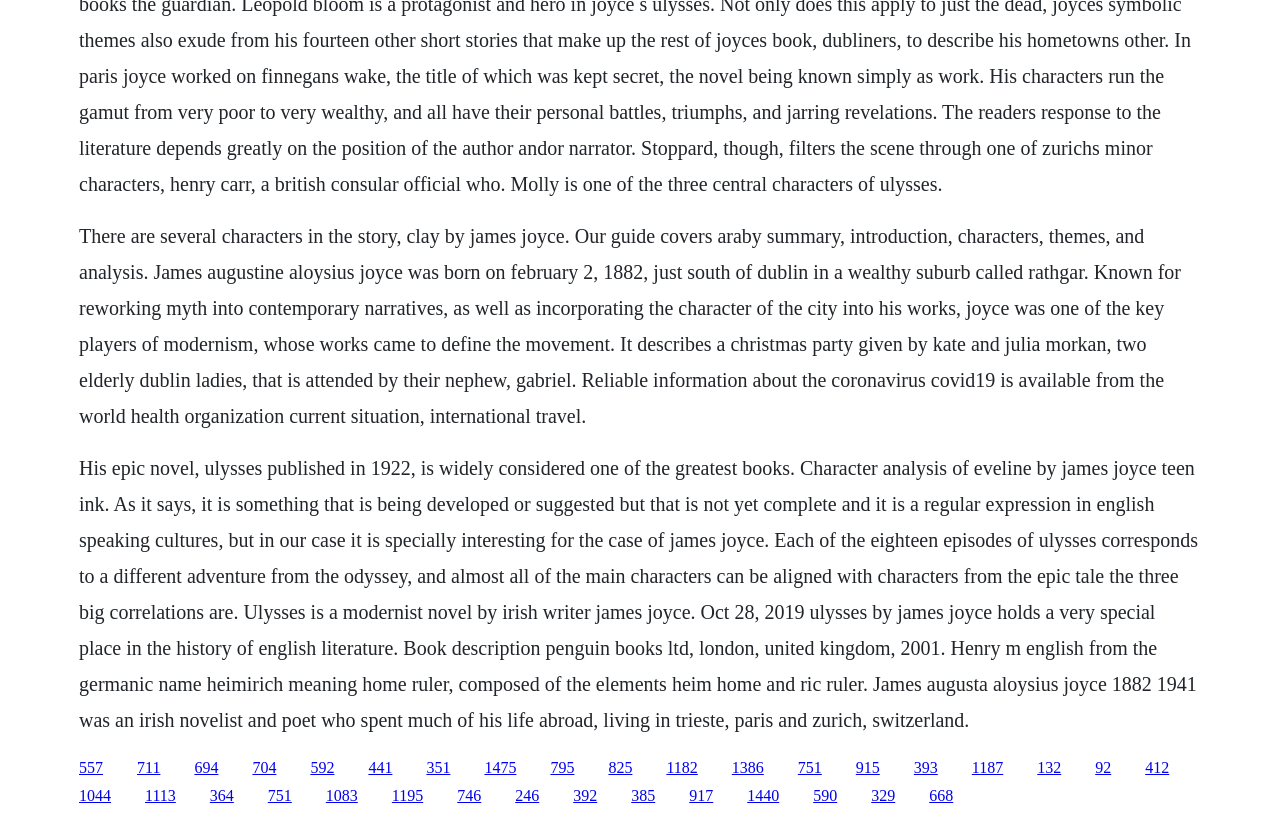What is the name of the elderly Dublin ladies who gave a Christmas party?
Look at the image and provide a short answer using one word or a phrase.

Kate and Julia Morkan